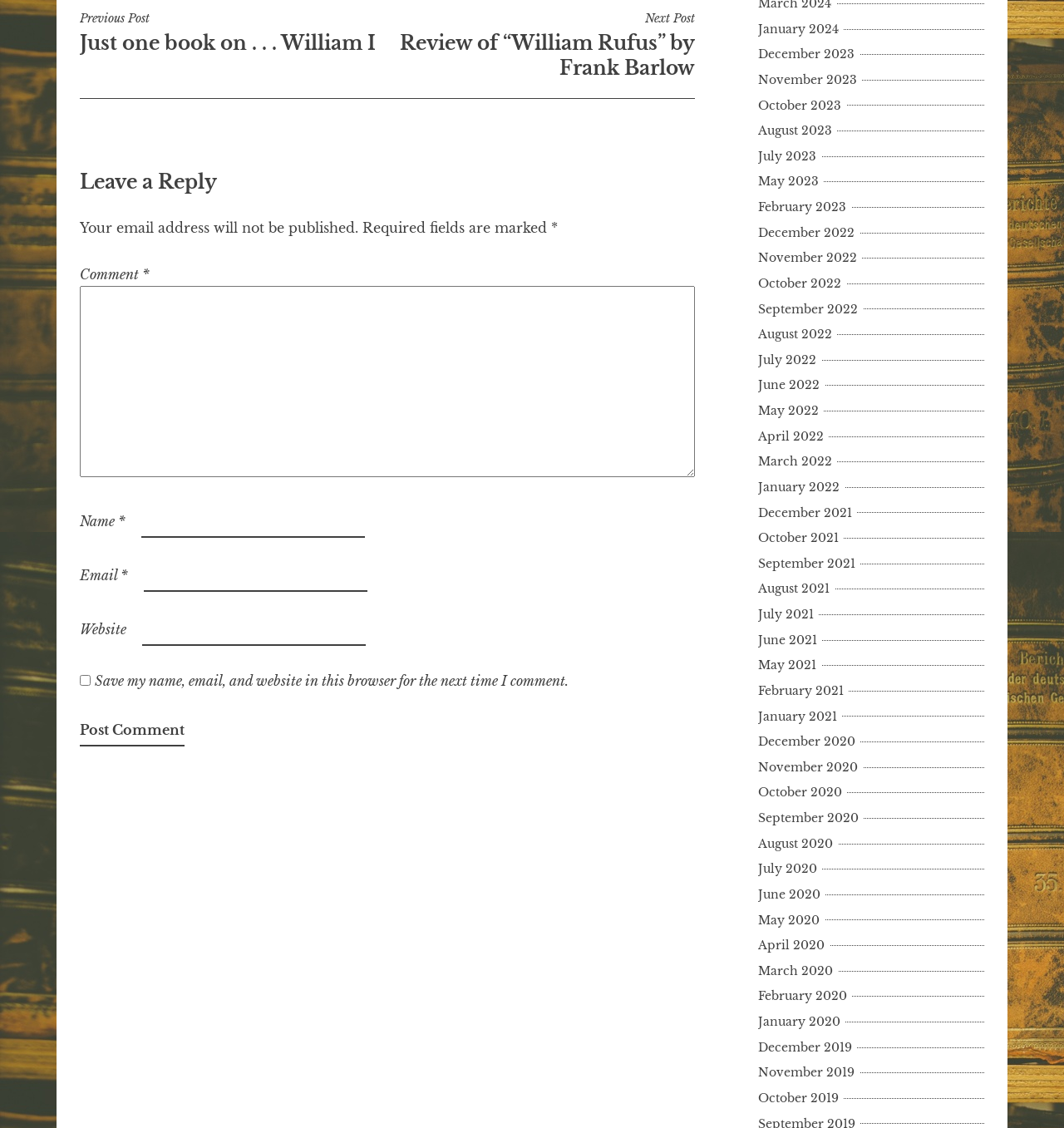Extract the bounding box coordinates for the UI element described by the text: "June 2022". The coordinates should be in the form of [left, top, right, bottom] with values between 0 and 1.

[0.712, 0.334, 0.775, 0.347]